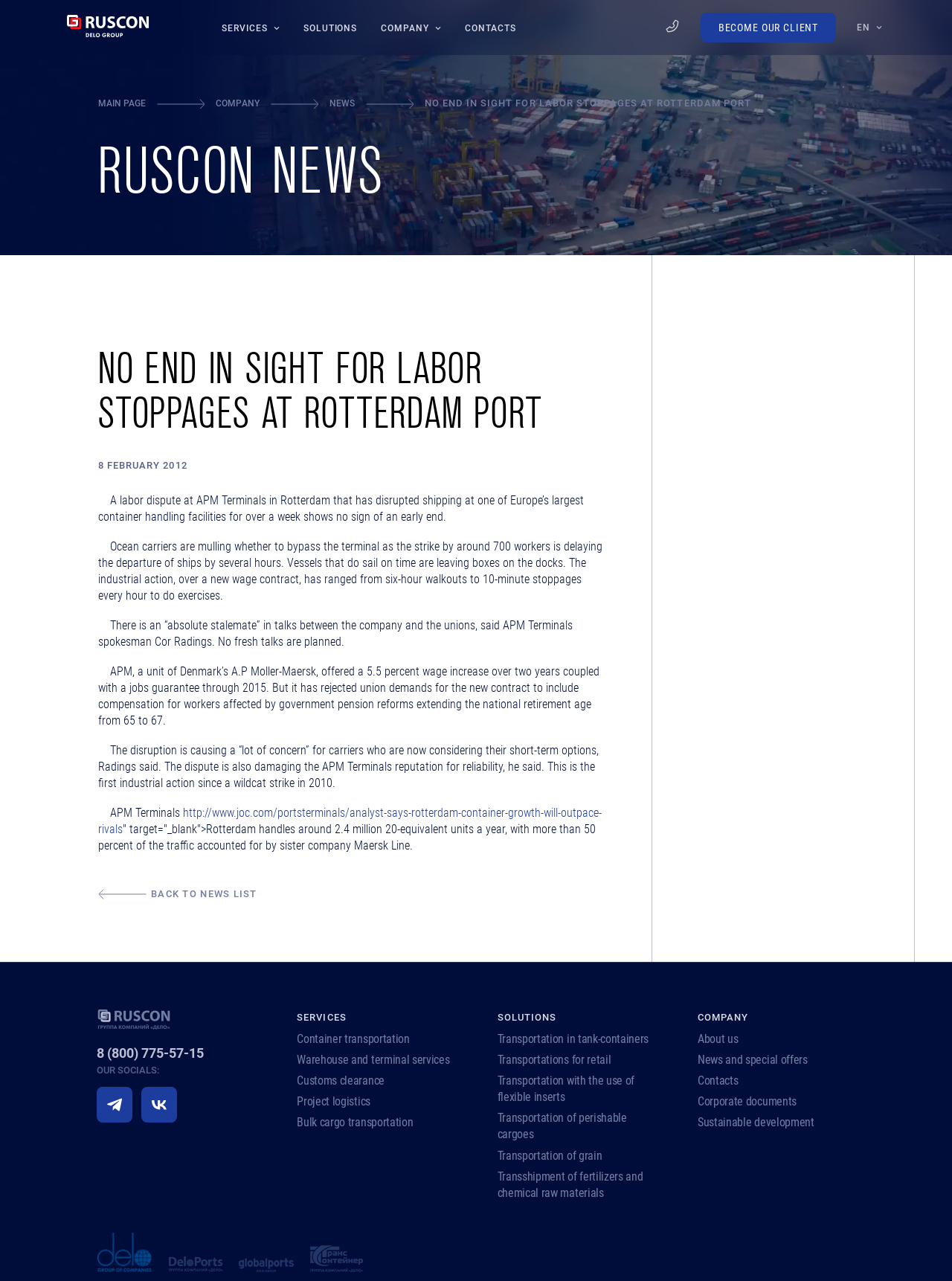What is the type of service offered by Ruscon?
Provide a short answer using one word or a brief phrase based on the image.

Container shipping